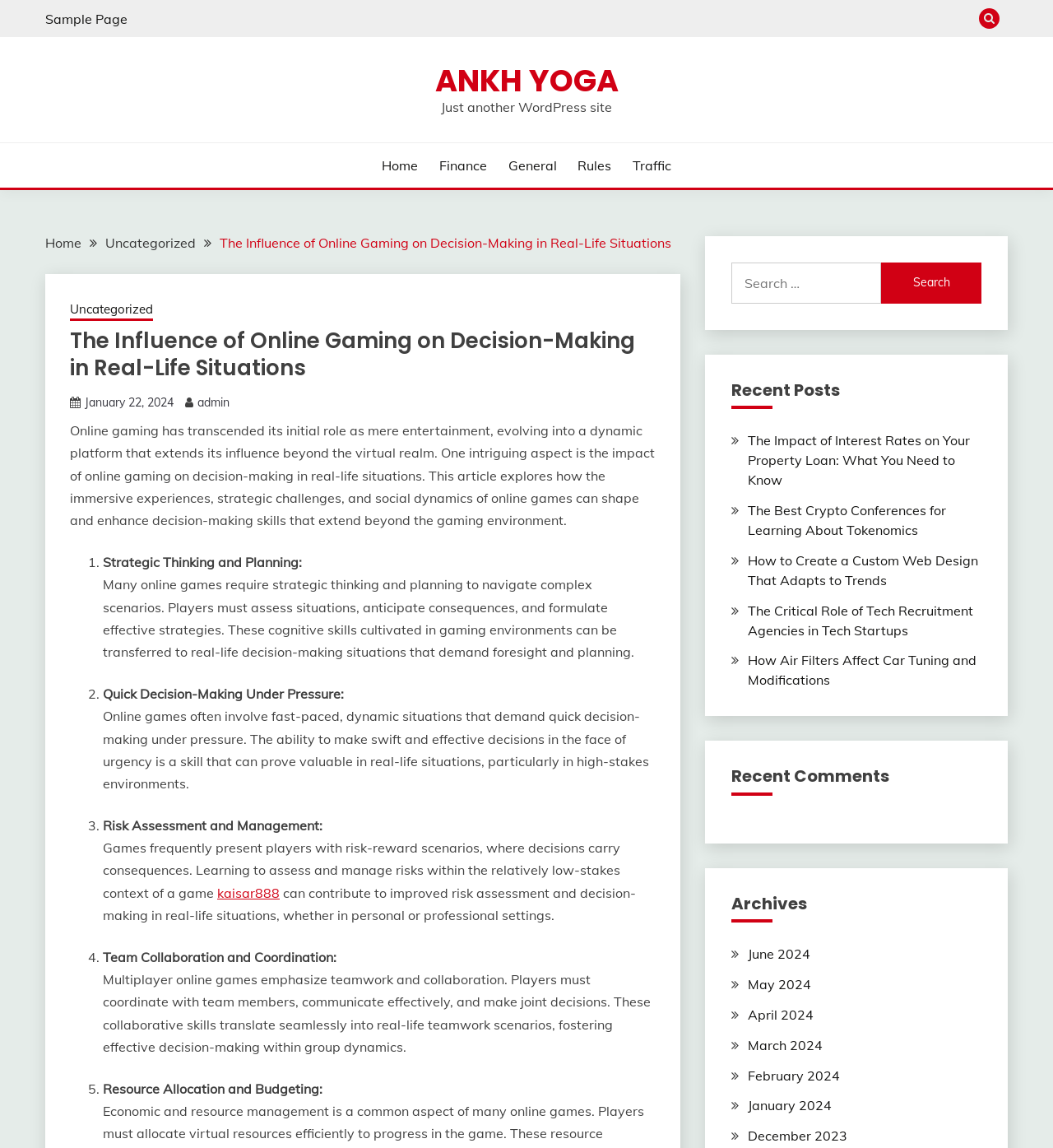Please find the bounding box for the UI component described as follows: "March 2024".

[0.71, 0.903, 0.781, 0.917]